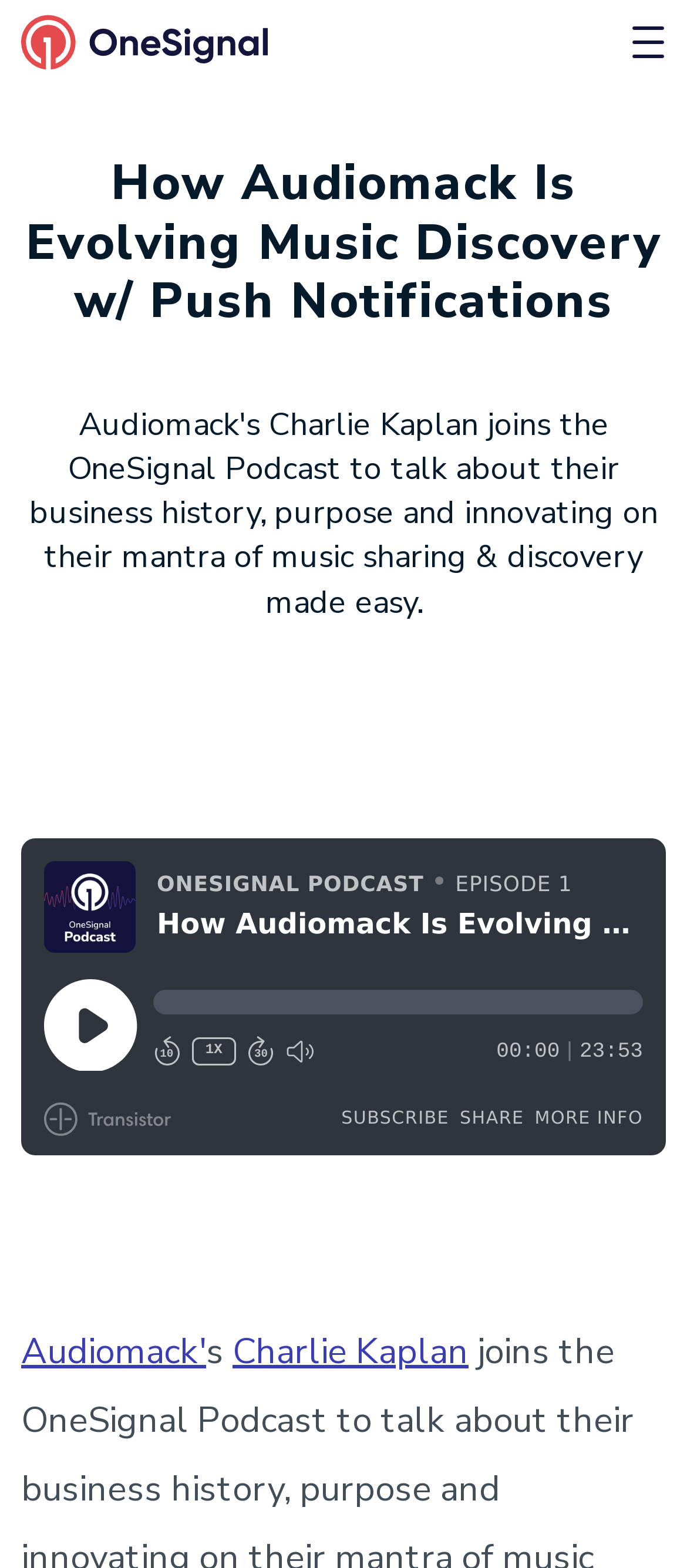Respond to the question with just a single word or phrase: 
What is the company associated with Charlie Kaplan?

Audiomack